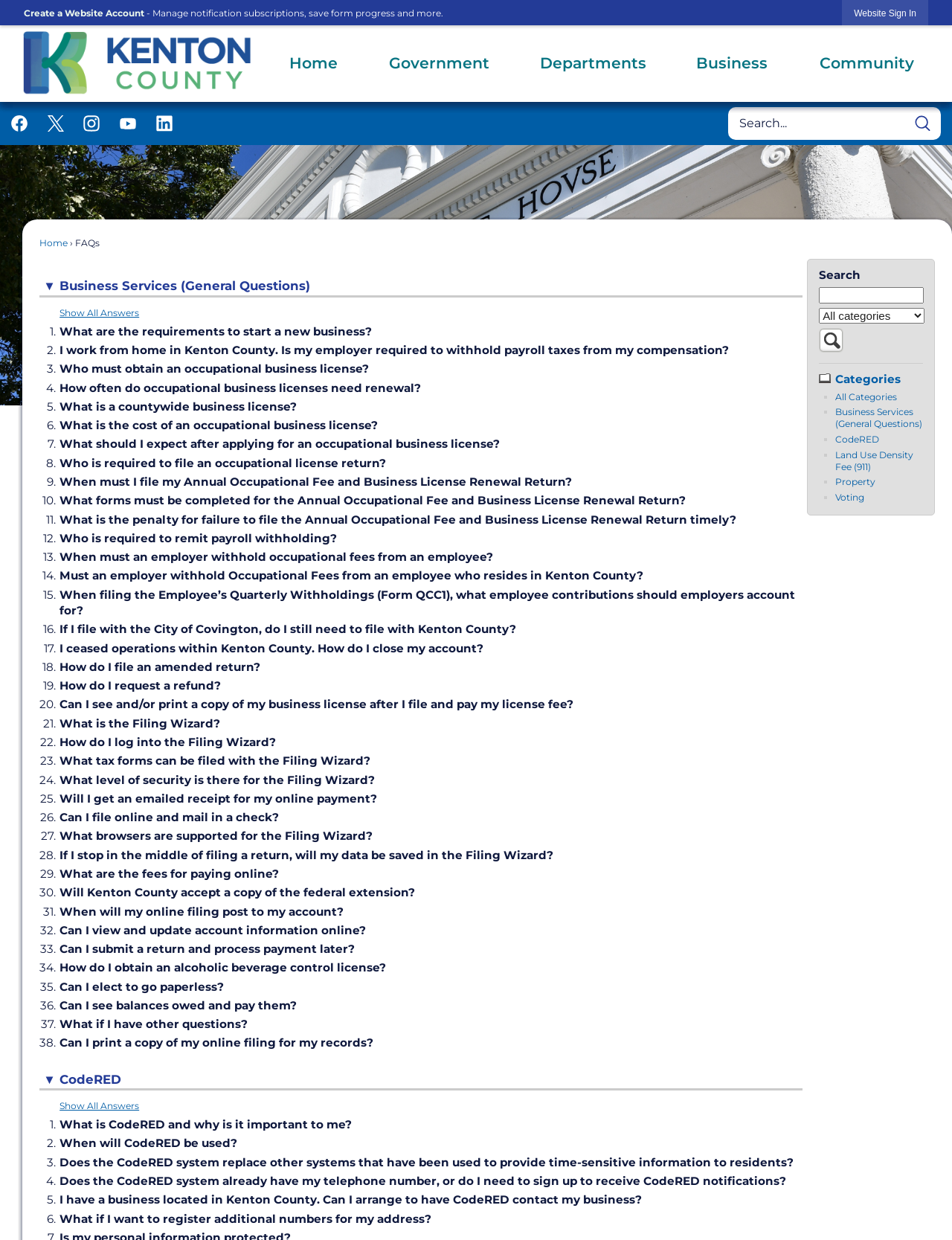Reply to the question below using a single word or brief phrase:
What is the purpose of the search bar?

Search FAQs